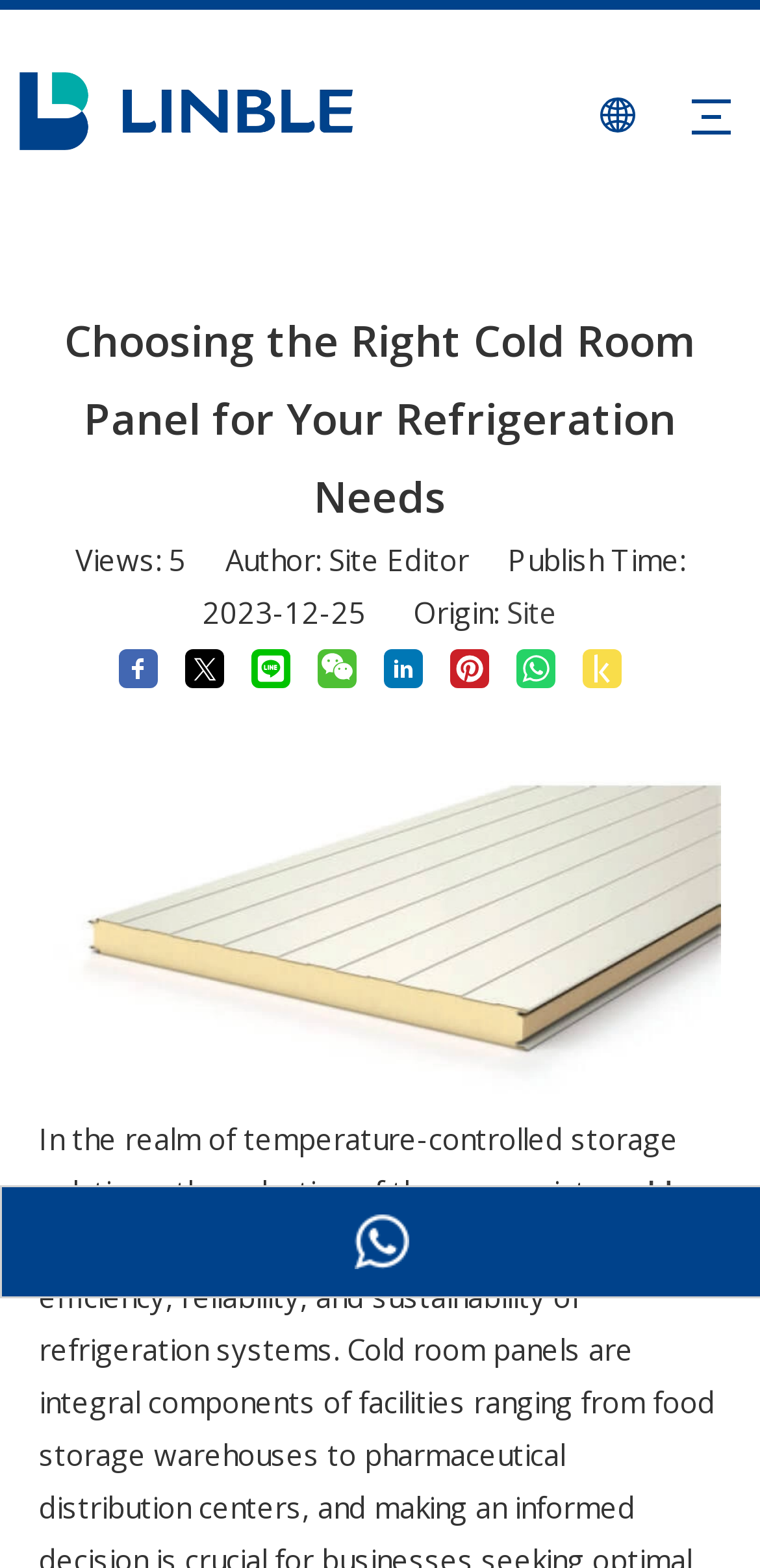Please determine the primary heading and provide its text.

Choosing the Right Cold Room Panel for Your Refrigeration Needs